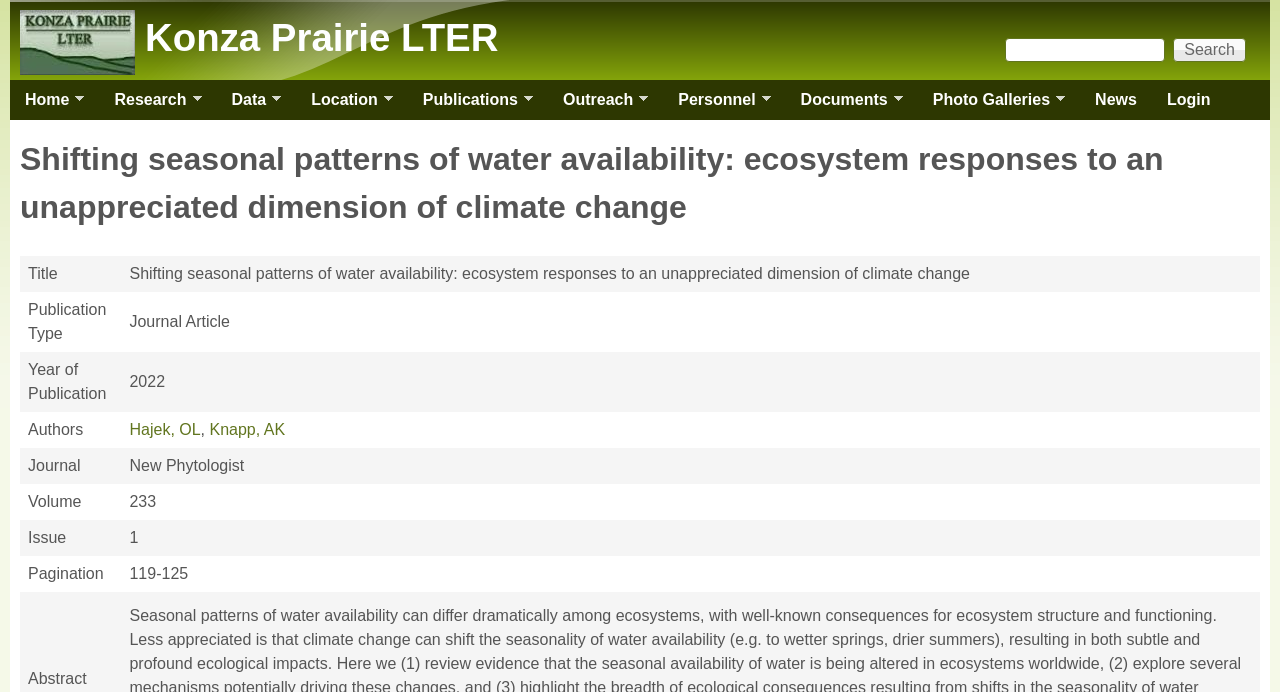Determine the bounding box coordinates for the area that should be clicked to carry out the following instruction: "View the publication details".

[0.016, 0.37, 0.984, 0.422]